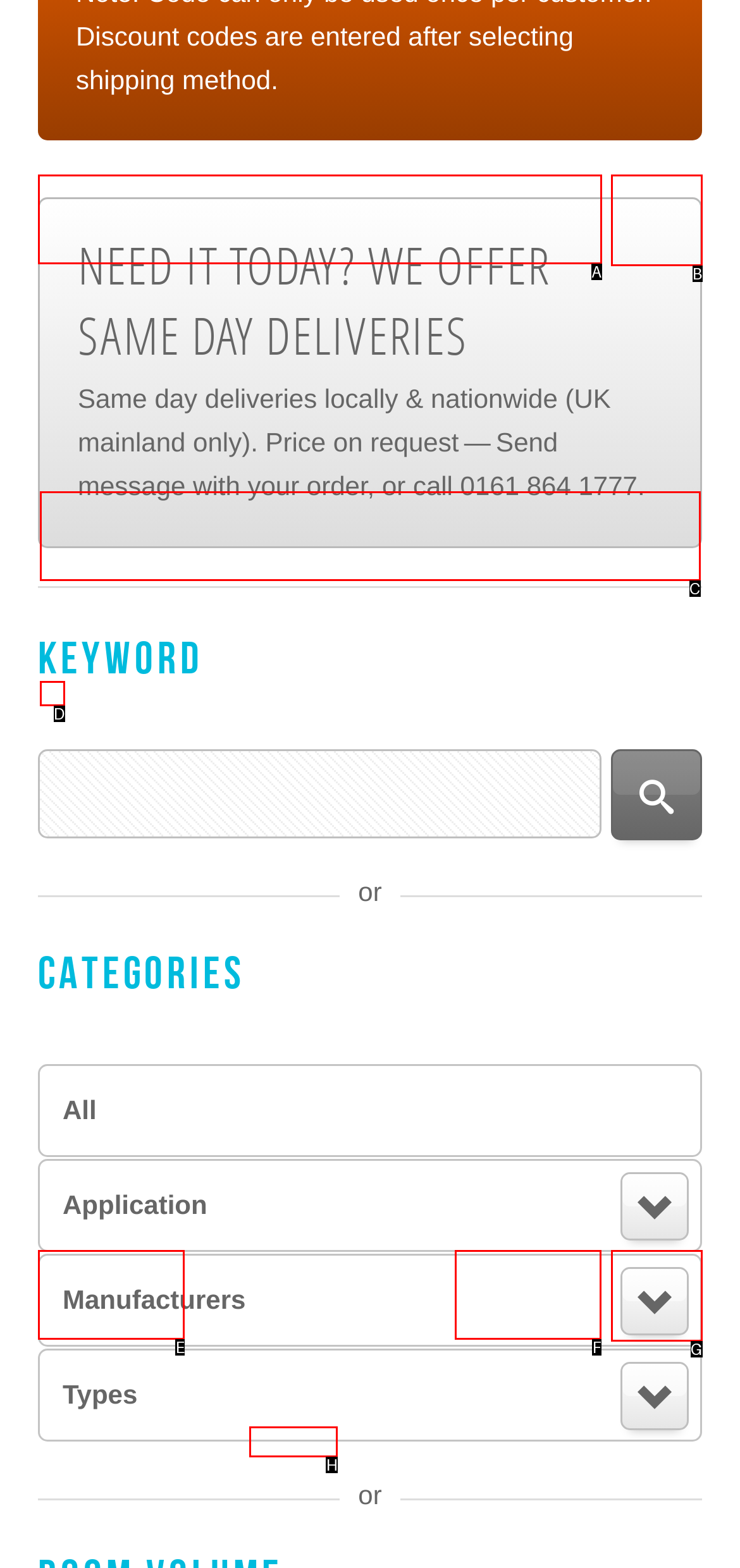Given the description: Search, identify the HTML element that fits best. Respond with the letter of the correct option from the choices.

B